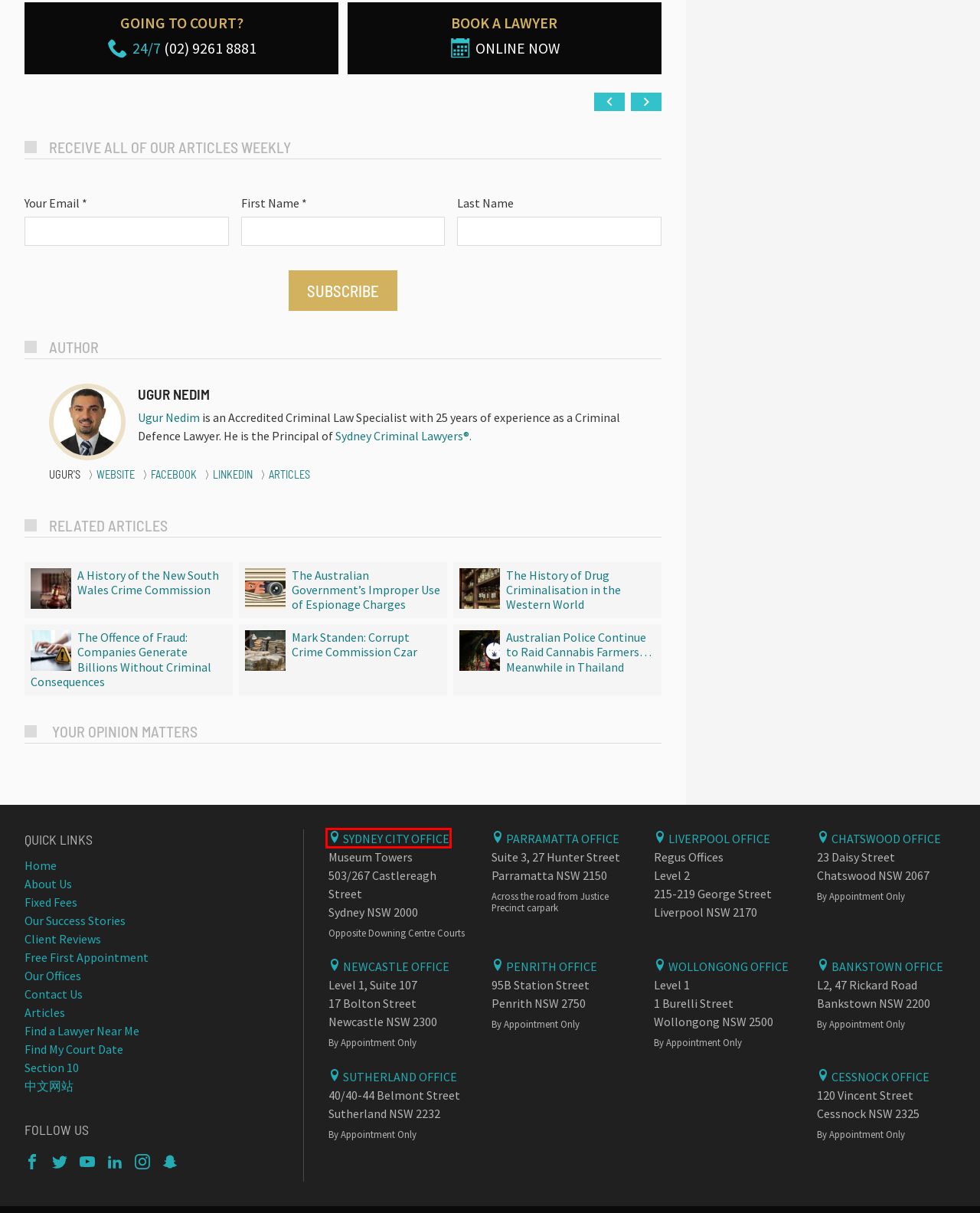Provided is a screenshot of a webpage with a red bounding box around an element. Select the most accurate webpage description for the page that appears after clicking the highlighted element. Here are the candidates:
A. The History of Drug Criminalisation in the Western World
B. Criminal & Traffic Defence Lawyers Newcastle
C. Criminal & Traffic Lawyers Parramatta | Sydney Criminal Lawyers®
D. Criminal & Traffic Lawyers Penrith
E. Criminal & Traffic Defence Lawyers Sydney
F. The Offence of Fraud: Companies Generate Billions Without Criminal Consequences
G. Australian Police Continue to Raid Cannabis Farmers… Meanwhile in Thailand
H. Criminal & Traffic Lawyers Sutherland, Drink Driving Lawyers Sutherland

E